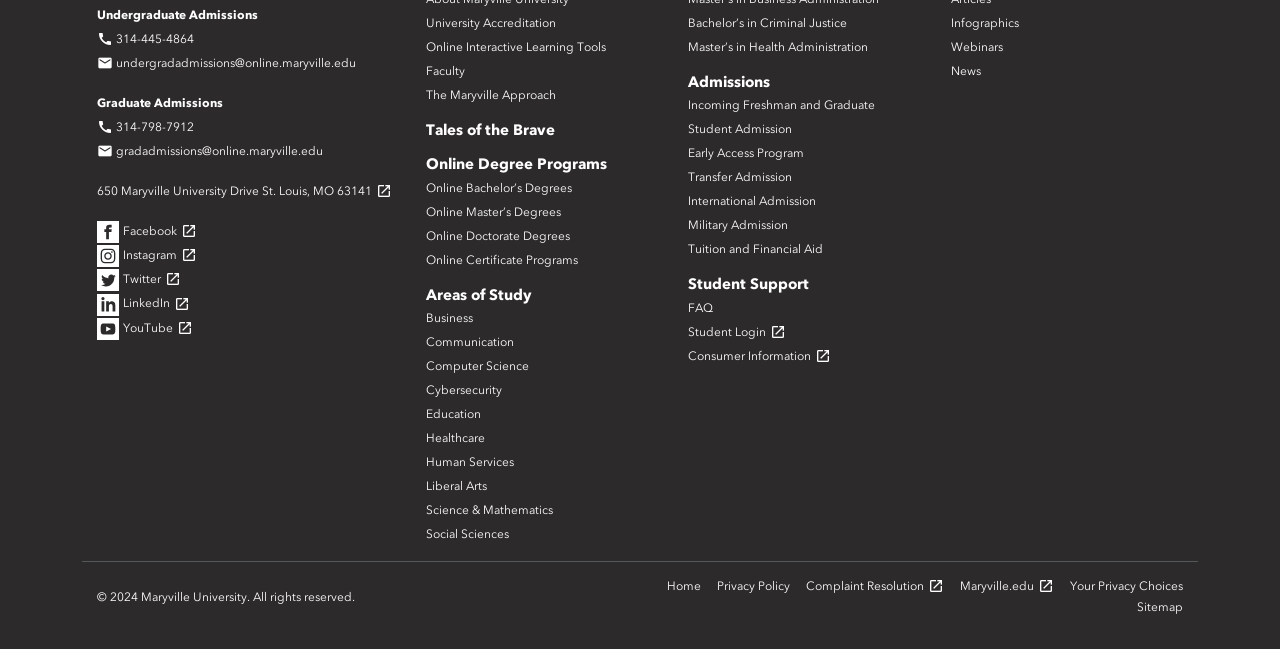Show me the bounding box coordinates of the clickable region to achieve the task as per the instruction: "Call the undergraduate admissions office".

[0.076, 0.049, 0.152, 0.071]